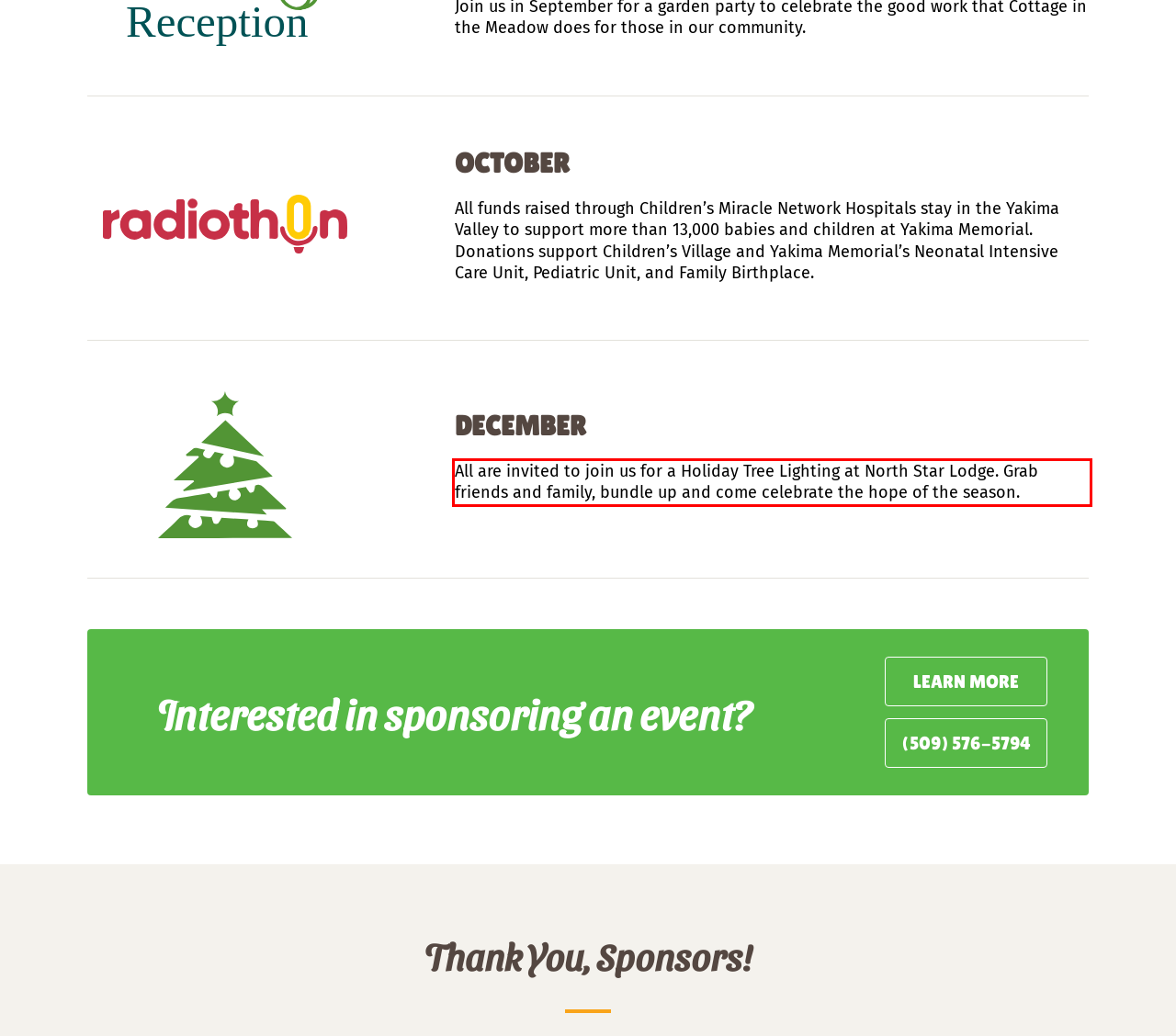Please take the screenshot of the webpage, find the red bounding box, and generate the text content that is within this red bounding box.

All are invited to join us for a Holiday Tree Lighting at North Star Lodge. Grab friends and family, bundle up and come celebrate the hope of the season.